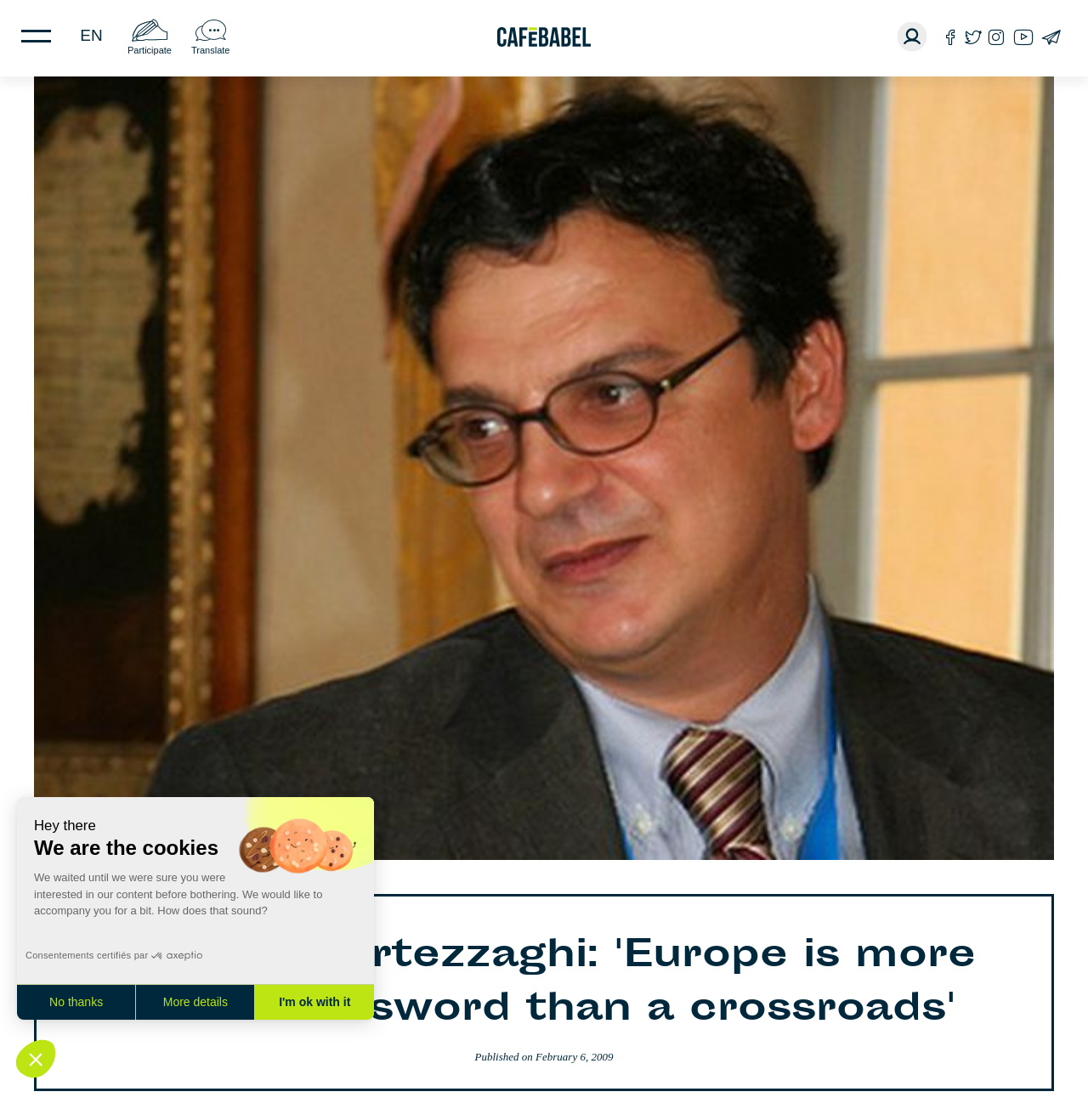When was the article published?
Based on the screenshot, respond with a single word or phrase.

February 6, 2009